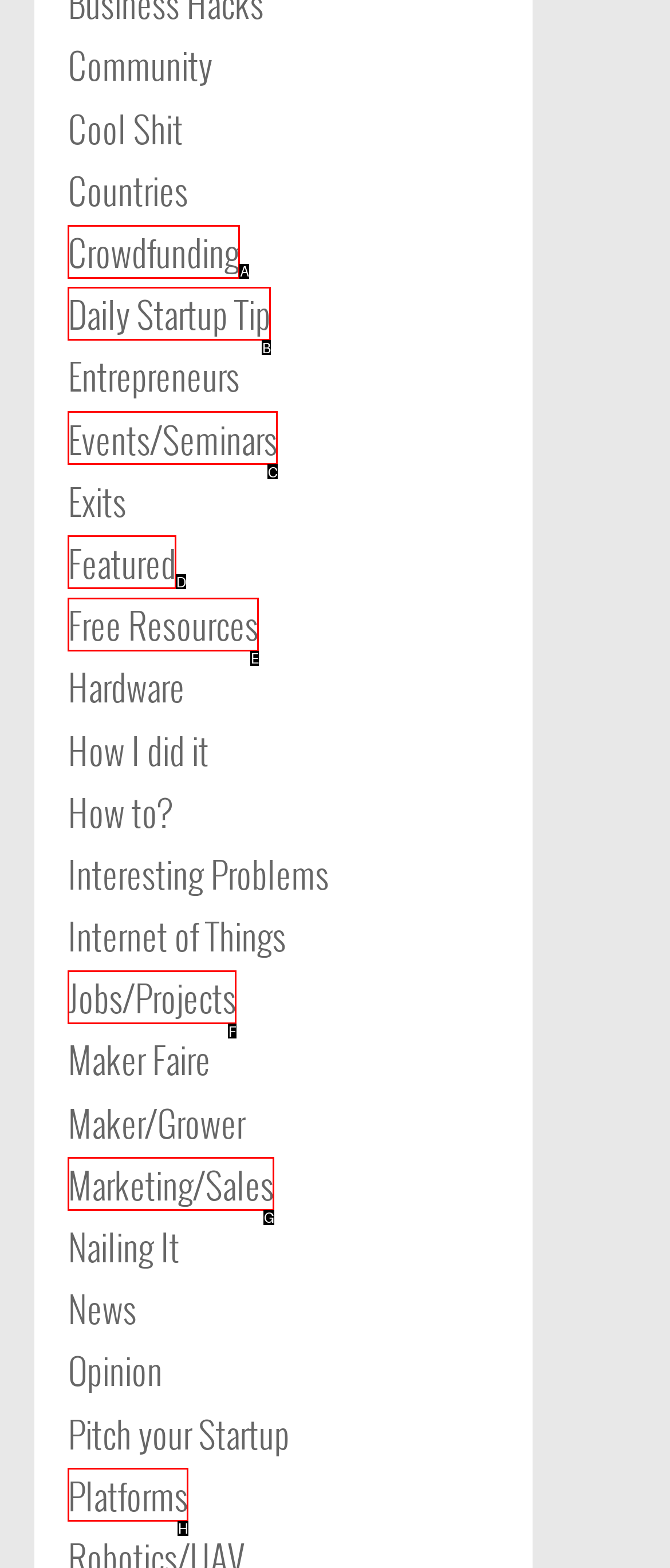From the given choices, identify the element that matches: Crowdfunding
Answer with the letter of the selected option.

A